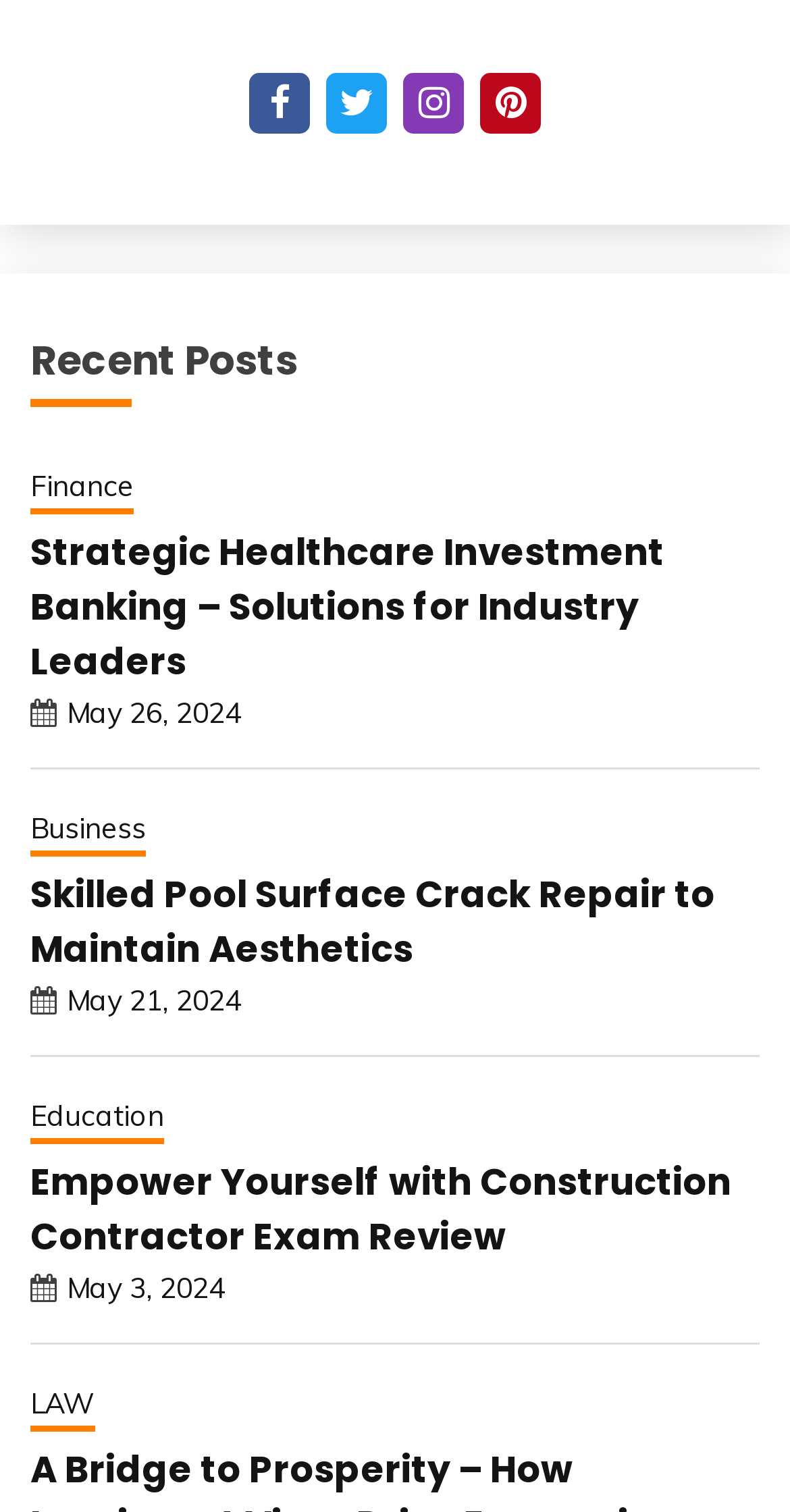Please answer the following query using a single word or phrase: 
What categories of posts are available on this webpage?

Finance, Business, Education, LAW